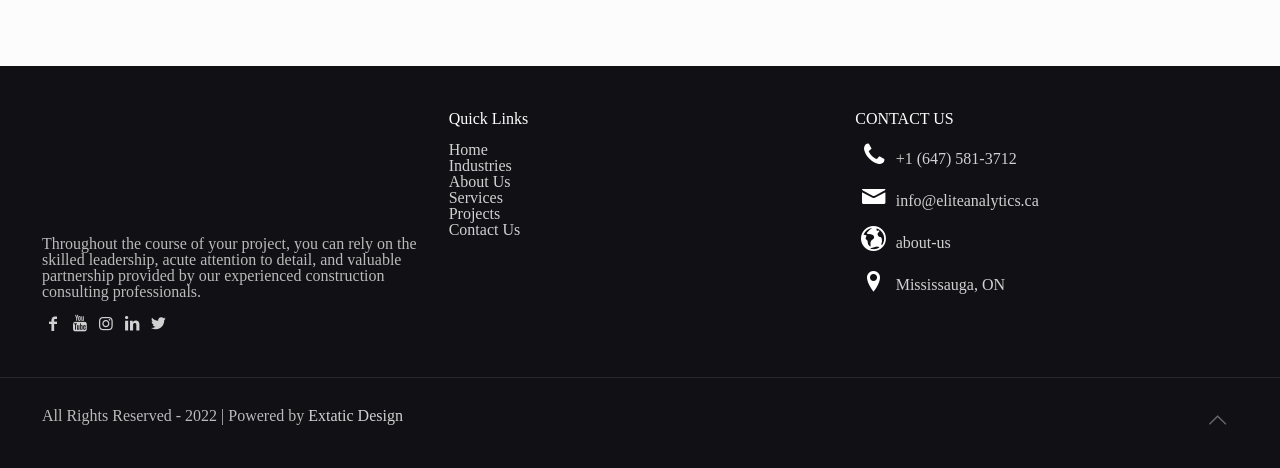Locate the bounding box coordinates of the area to click to fulfill this instruction: "Click on the 'Home' link". The bounding box should be presented as four float numbers between 0 and 1, in the order [left, top, right, bottom].

[0.351, 0.301, 0.381, 0.337]